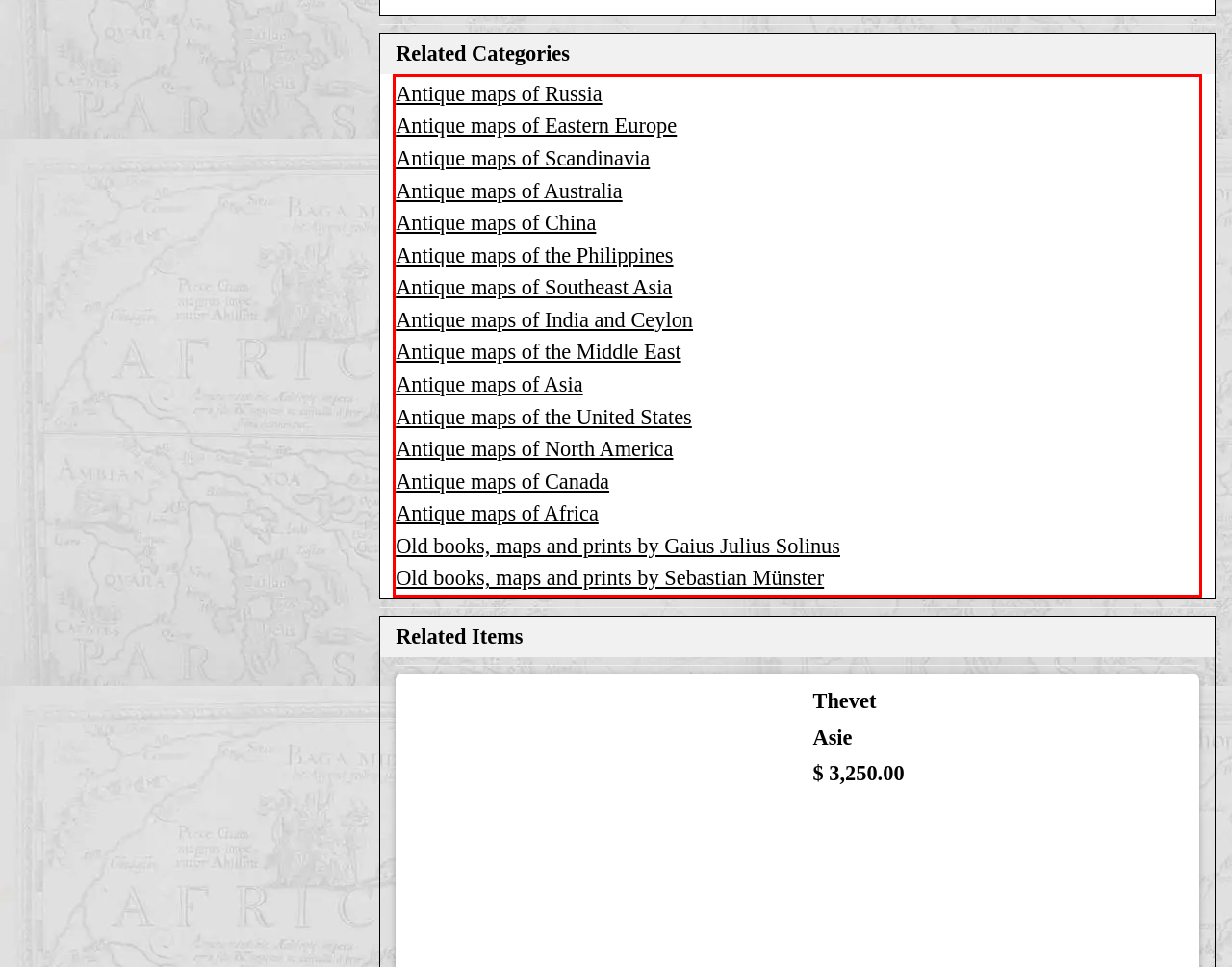Please examine the screenshot of the webpage and read the text present within the red rectangle bounding box.

Antique maps of Russia Antique maps of Eastern Europe Antique maps of Scandinavia Antique maps of Australia Antique maps of China Antique maps of the Philippines Antique maps of Southeast Asia Antique maps of India and Ceylon Antique maps of the Middle East Antique maps of Asia Antique maps of the United States Antique maps of North America Antique maps of Canada Antique maps of Africa Old books, maps and prints by Gaius Julius Solinus Old books, maps and prints by Sebastian Münster